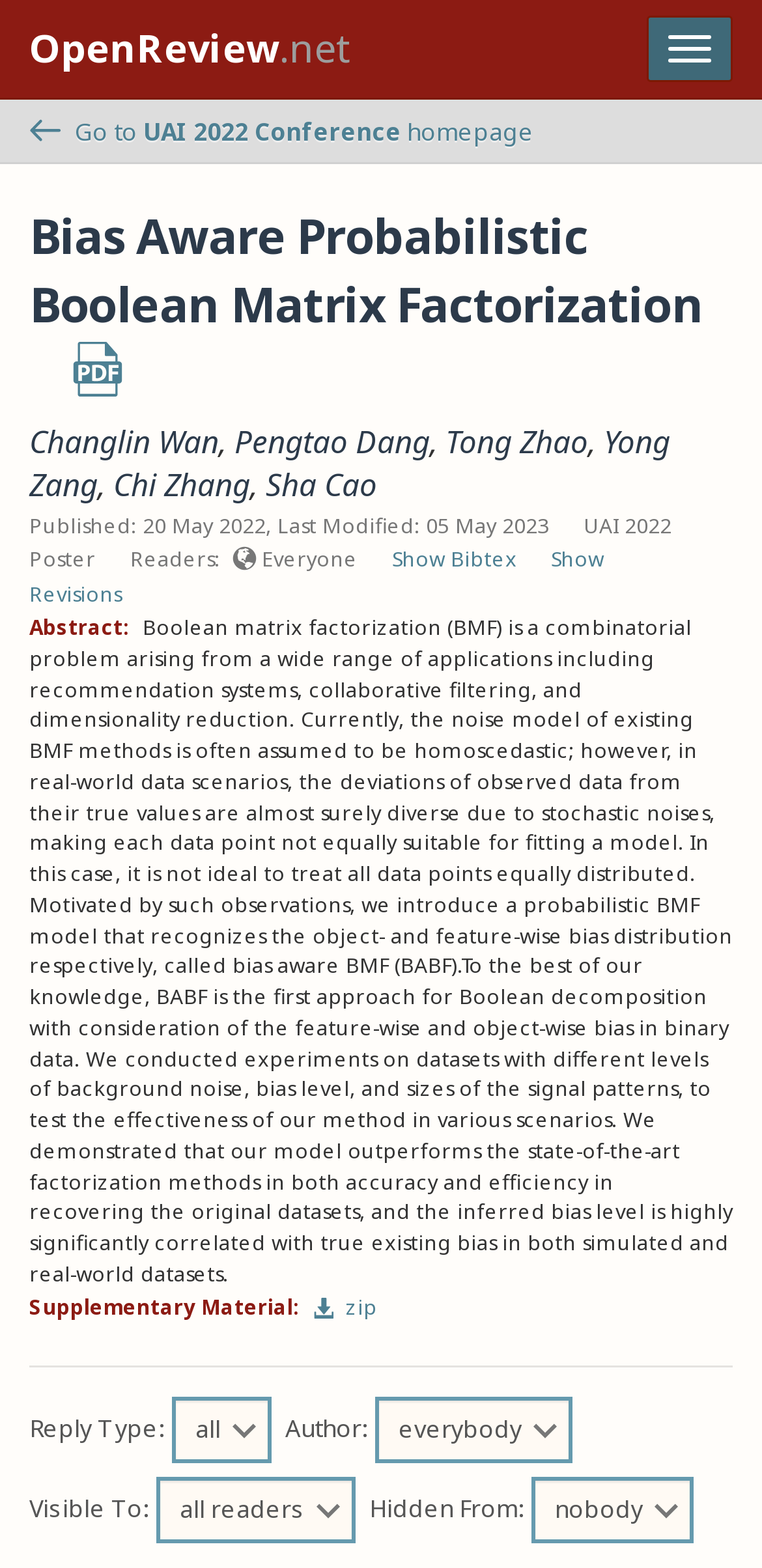Could you specify the bounding box coordinates for the clickable section to complete the following instruction: "Show Bibtex"?

[0.514, 0.348, 0.678, 0.365]